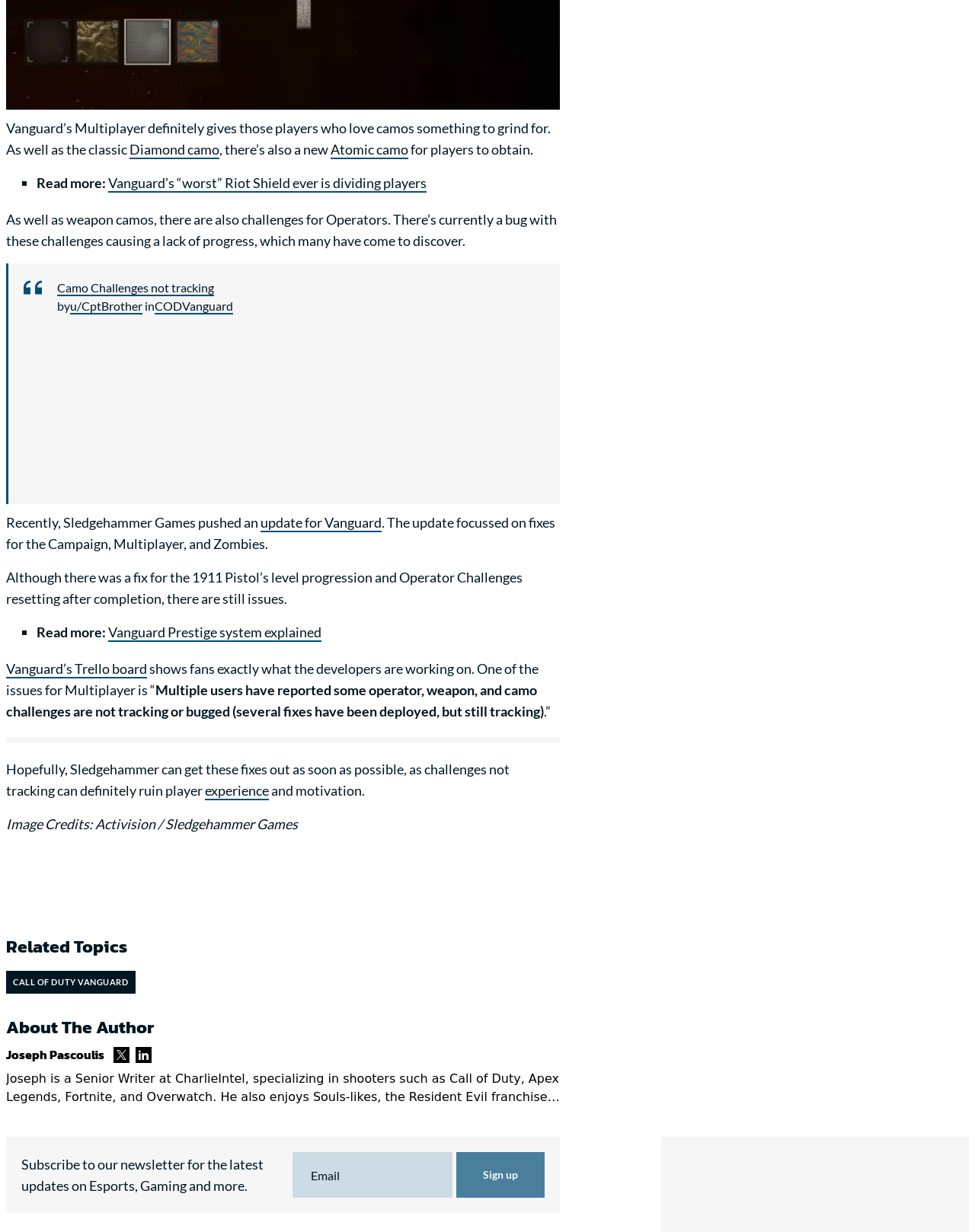Specify the bounding box coordinates for the region that must be clicked to perform the given instruction: "Check out the article about Vanguard Prestige system".

[0.111, 0.506, 0.33, 0.521]